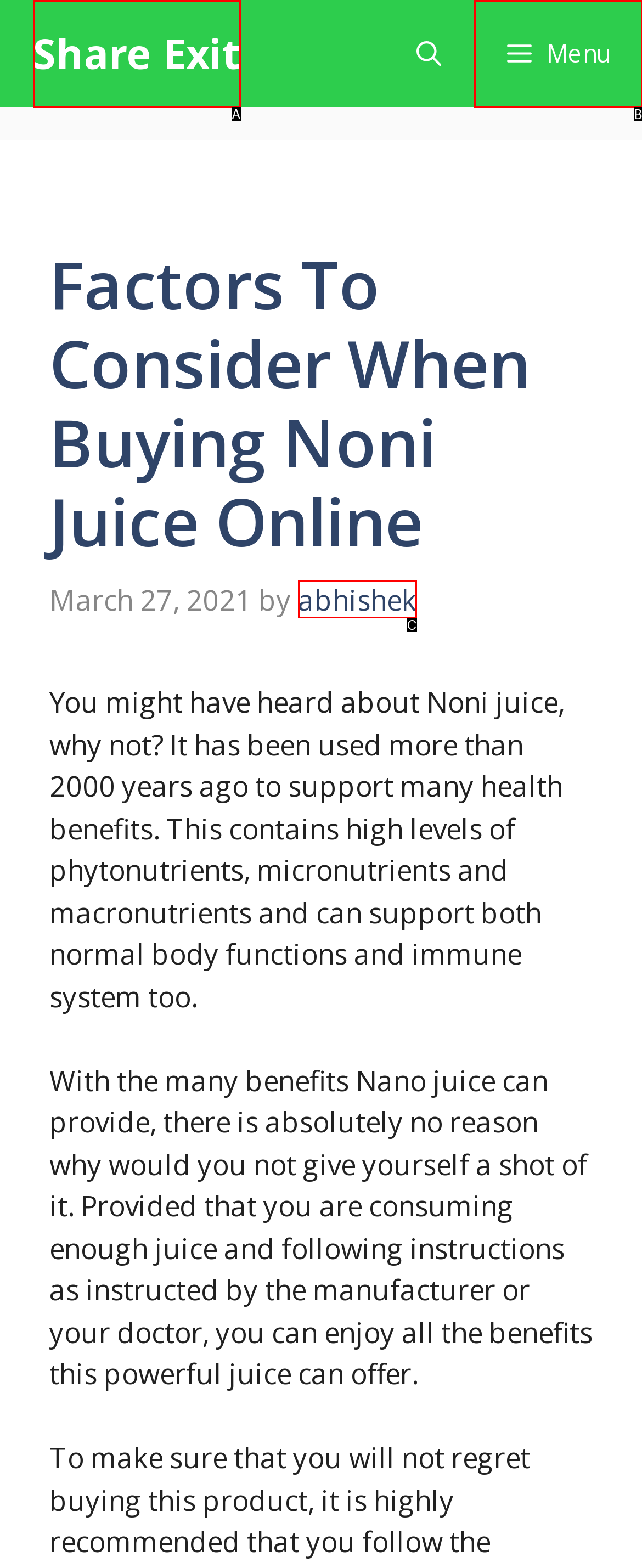Based on the element description: Nintendo Switch, choose the HTML element that matches best. Provide the letter of your selected option.

None